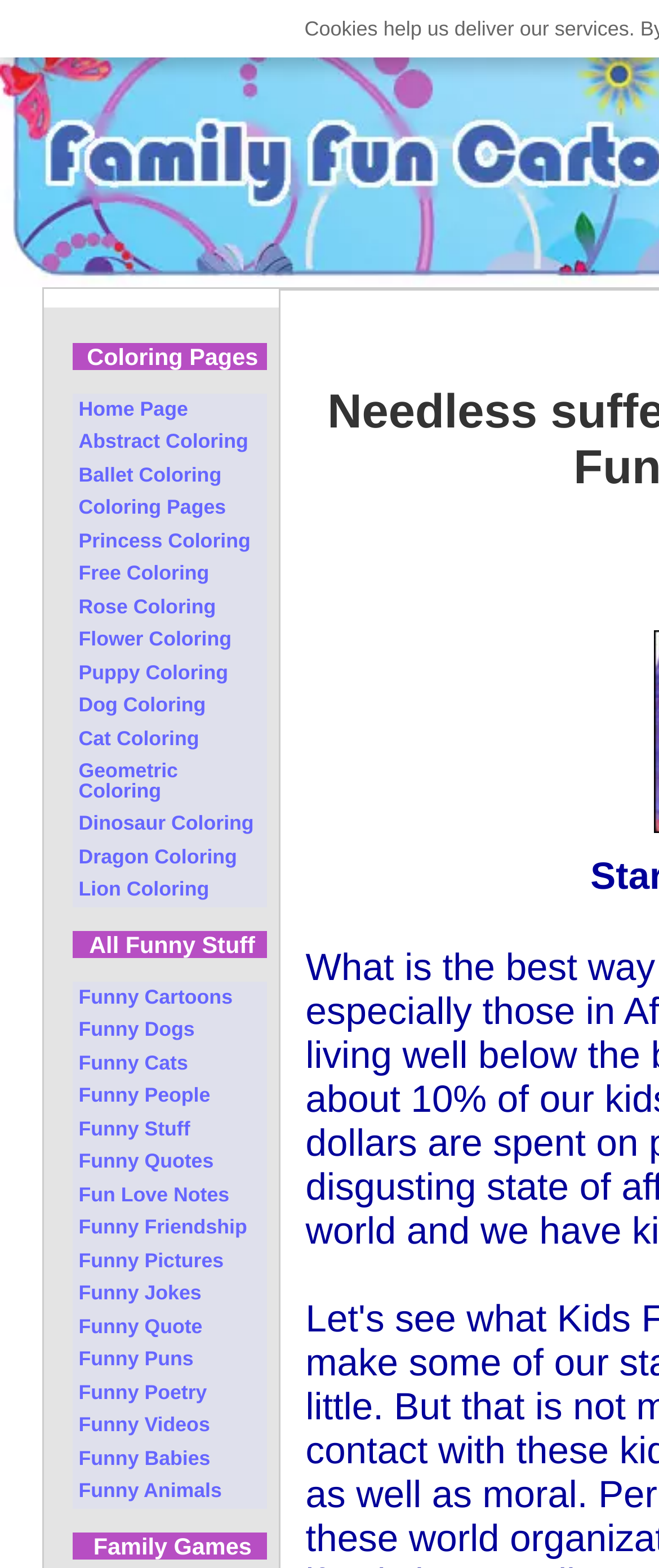Please identify the bounding box coordinates of the region to click in order to complete the task: "Submit a letter to the editors". The coordinates must be four float numbers between 0 and 1, specified as [left, top, right, bottom].

None